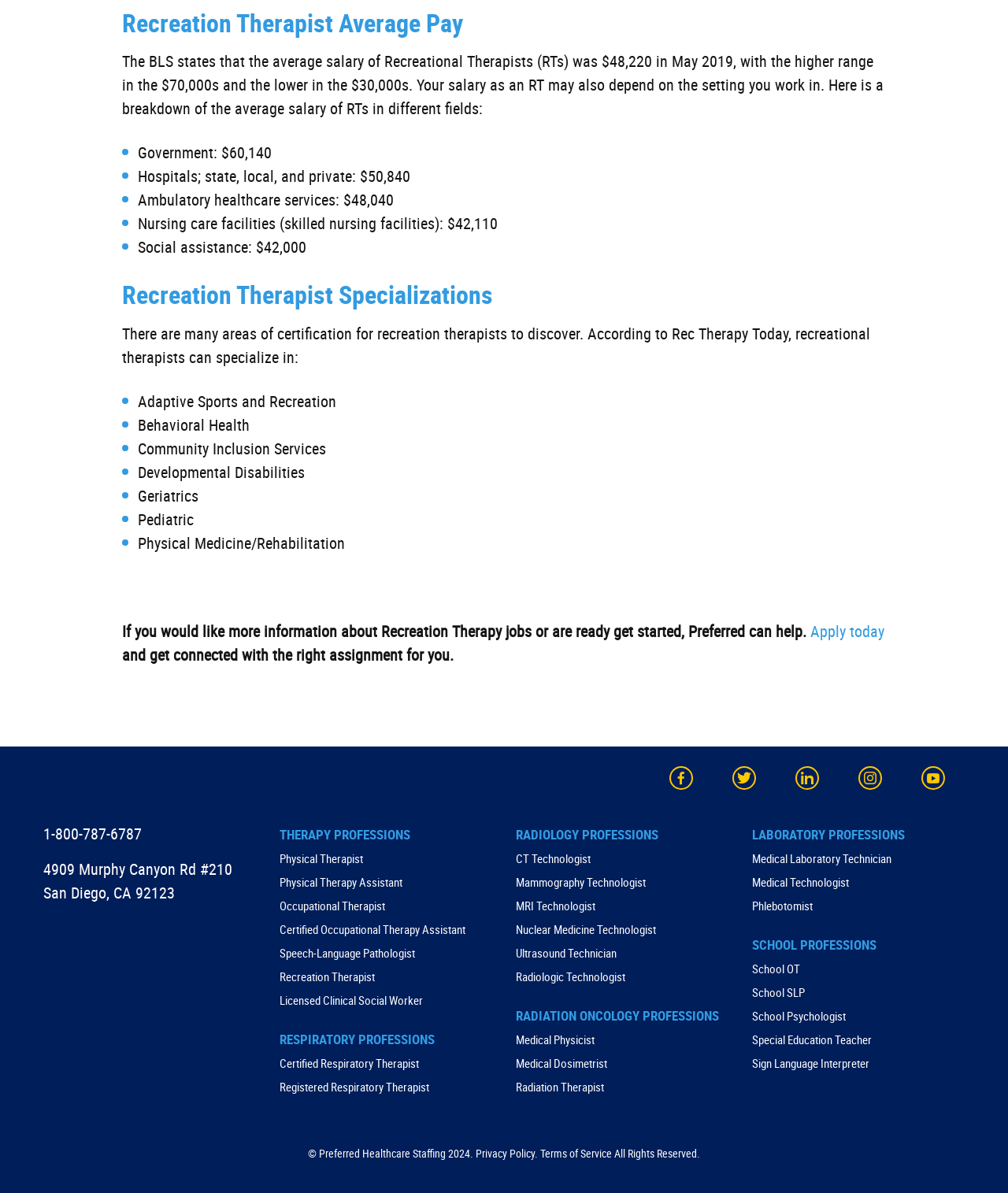Given the element description Privacy Policy, identify the bounding box coordinates for the UI element on the webpage screenshot. The format should be (top-left x, top-left y, bottom-right x, bottom-right y), with values between 0 and 1.

[0.472, 0.961, 0.53, 0.973]